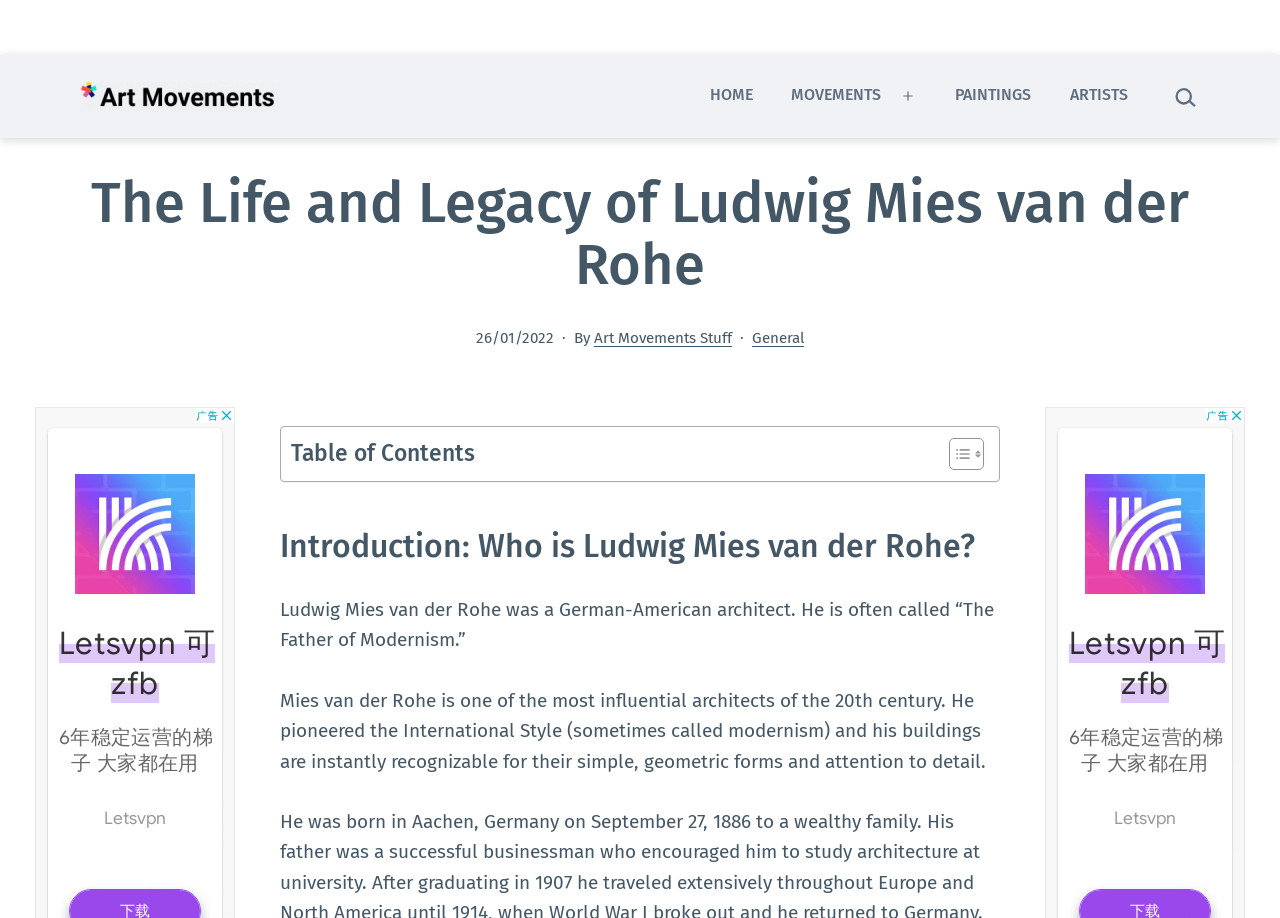Please identify the webpage's heading and generate its text content.

The Life and Legacy of Ludwig Mies van der Rohe